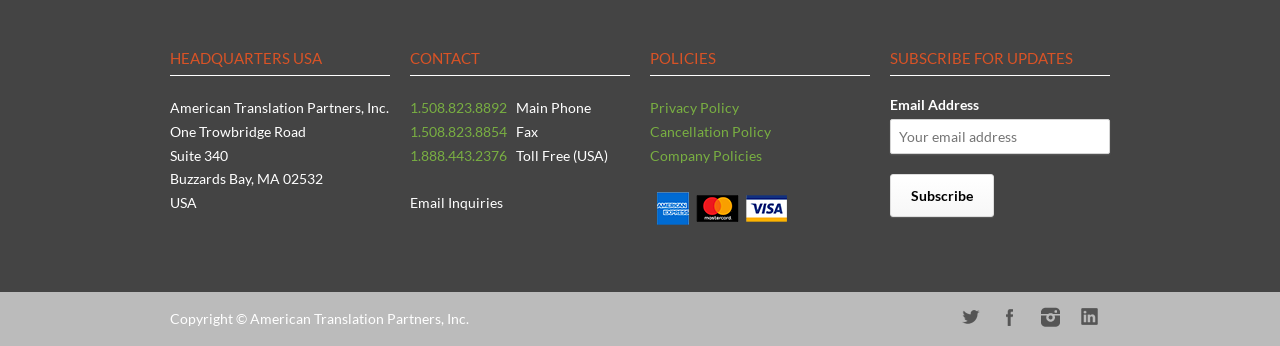Based on the element description: "Cancellation Policy", identify the UI element and provide its bounding box coordinates. Use four float numbers between 0 and 1, [left, top, right, bottom].

[0.508, 0.355, 0.602, 0.404]